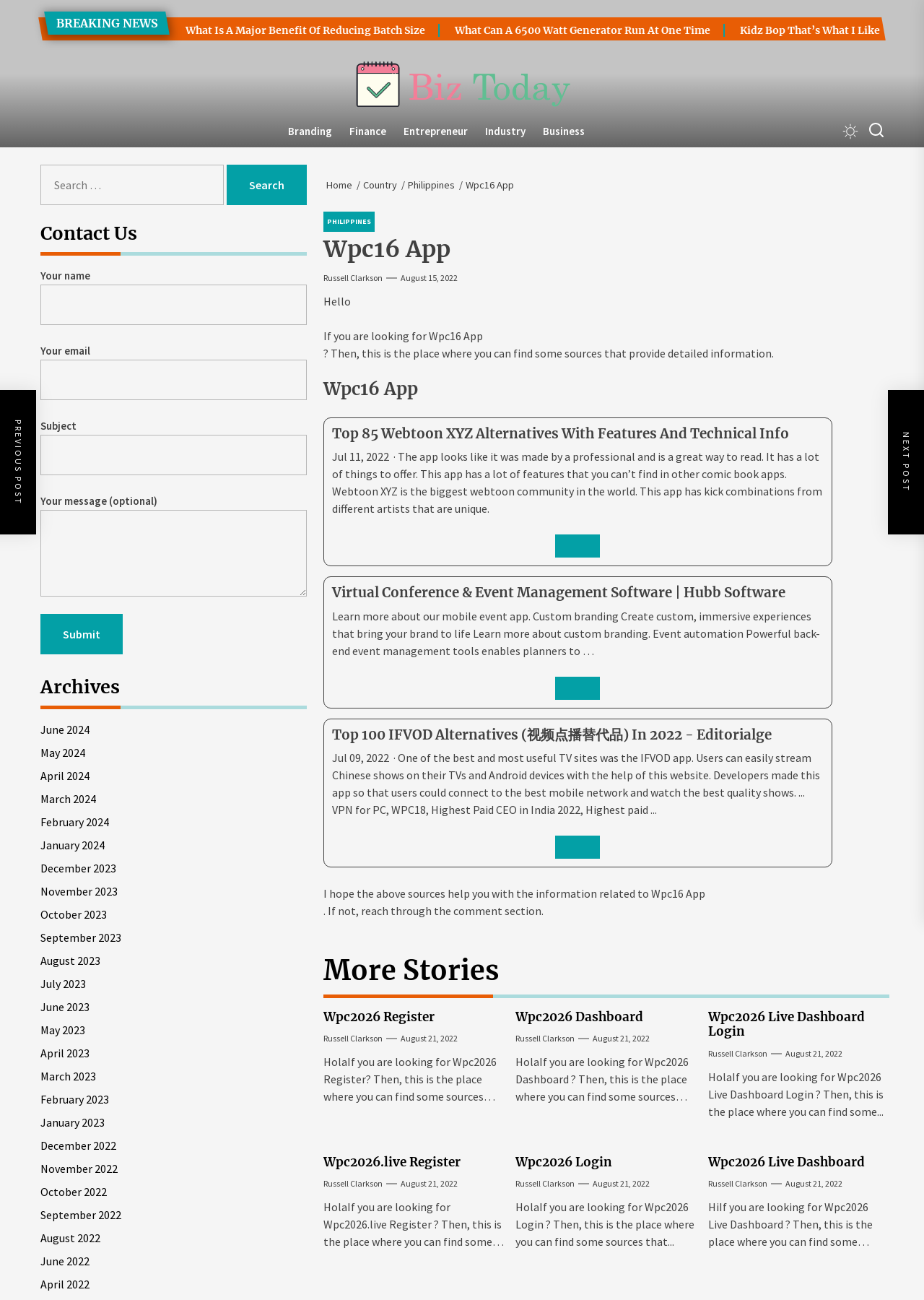What is the category of the article with the heading 'What Is A Major Benefit Of Reducing Batch Size'?
From the screenshot, provide a brief answer in one word or phrase.

Business